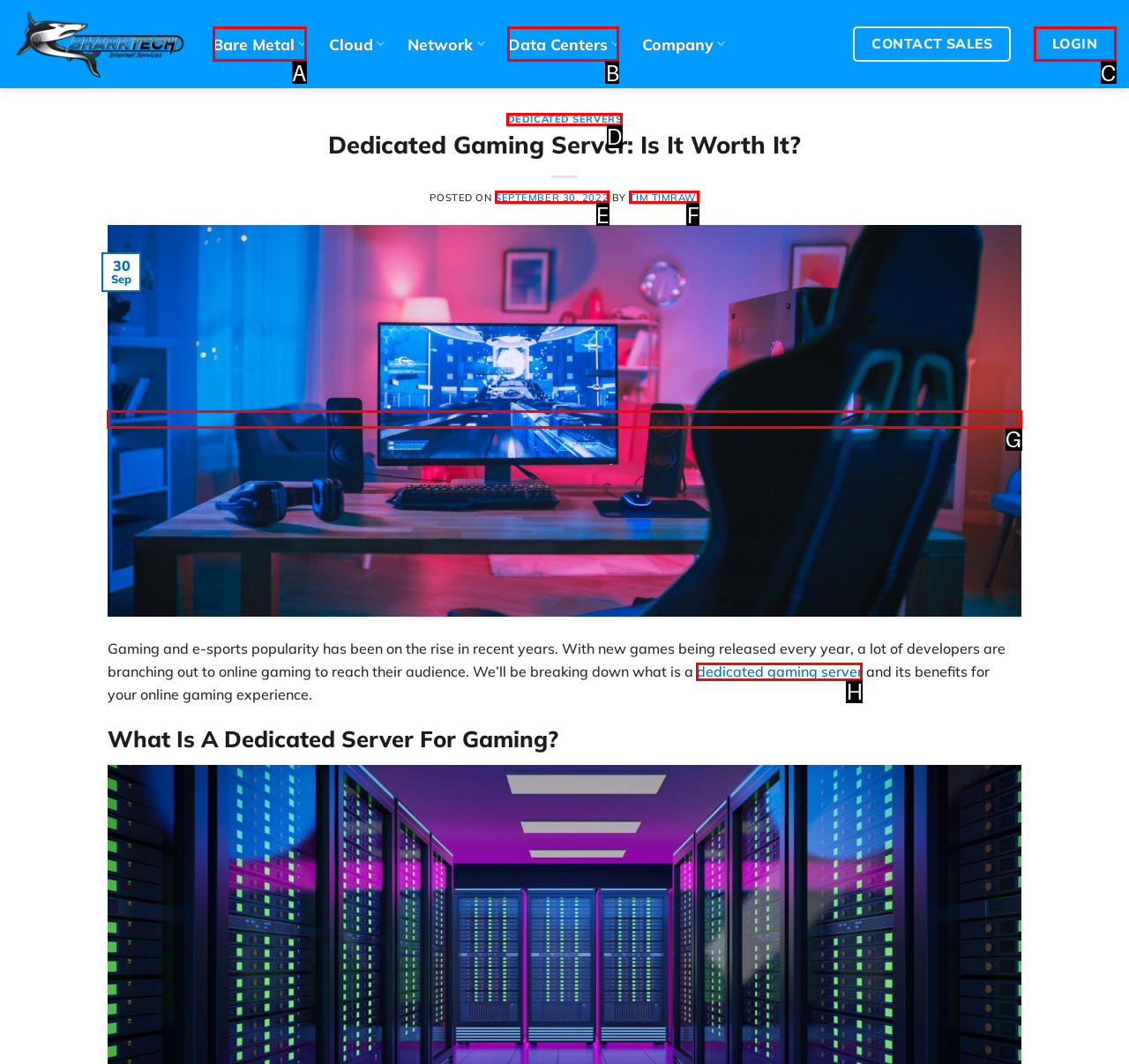Which option aligns with the description: dedicated gaming server? Respond by selecting the correct letter.

H